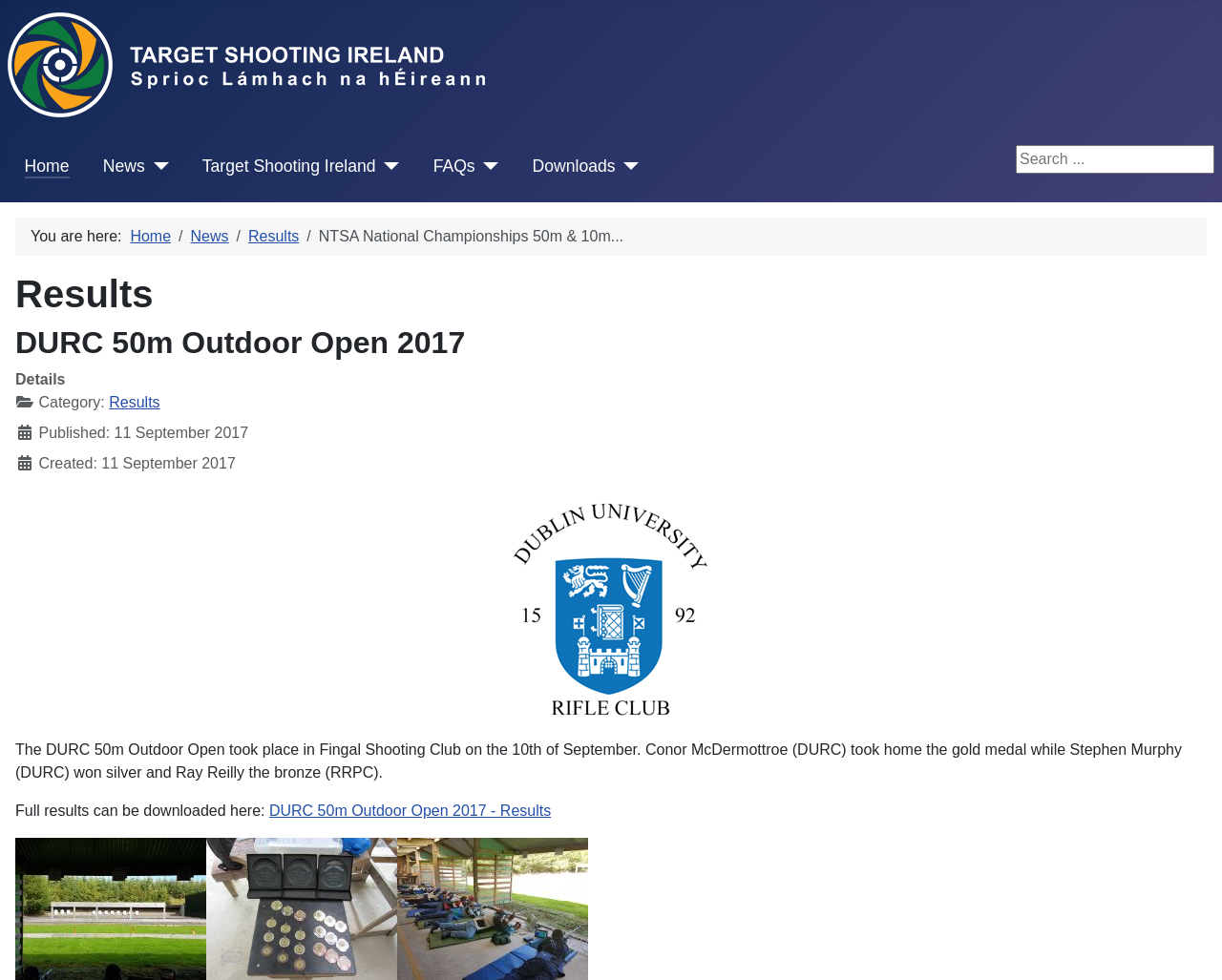Please identify the bounding box coordinates of the element I need to click to follow this instruction: "Click on the 'News' button in the main menu".

[0.084, 0.157, 0.119, 0.182]